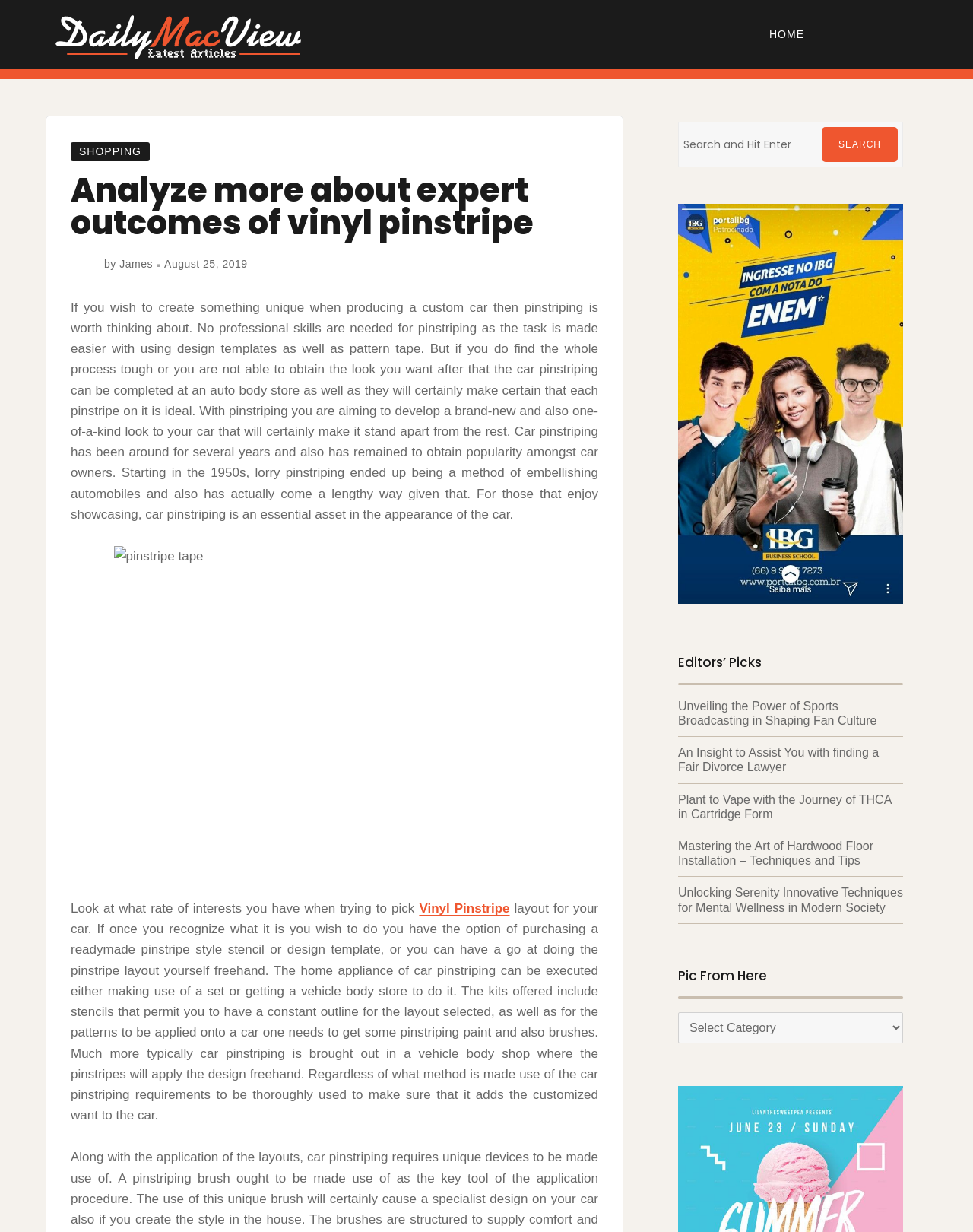What is the topic of the main article? Please answer the question using a single word or phrase based on the image.

Vinyl pinstripe